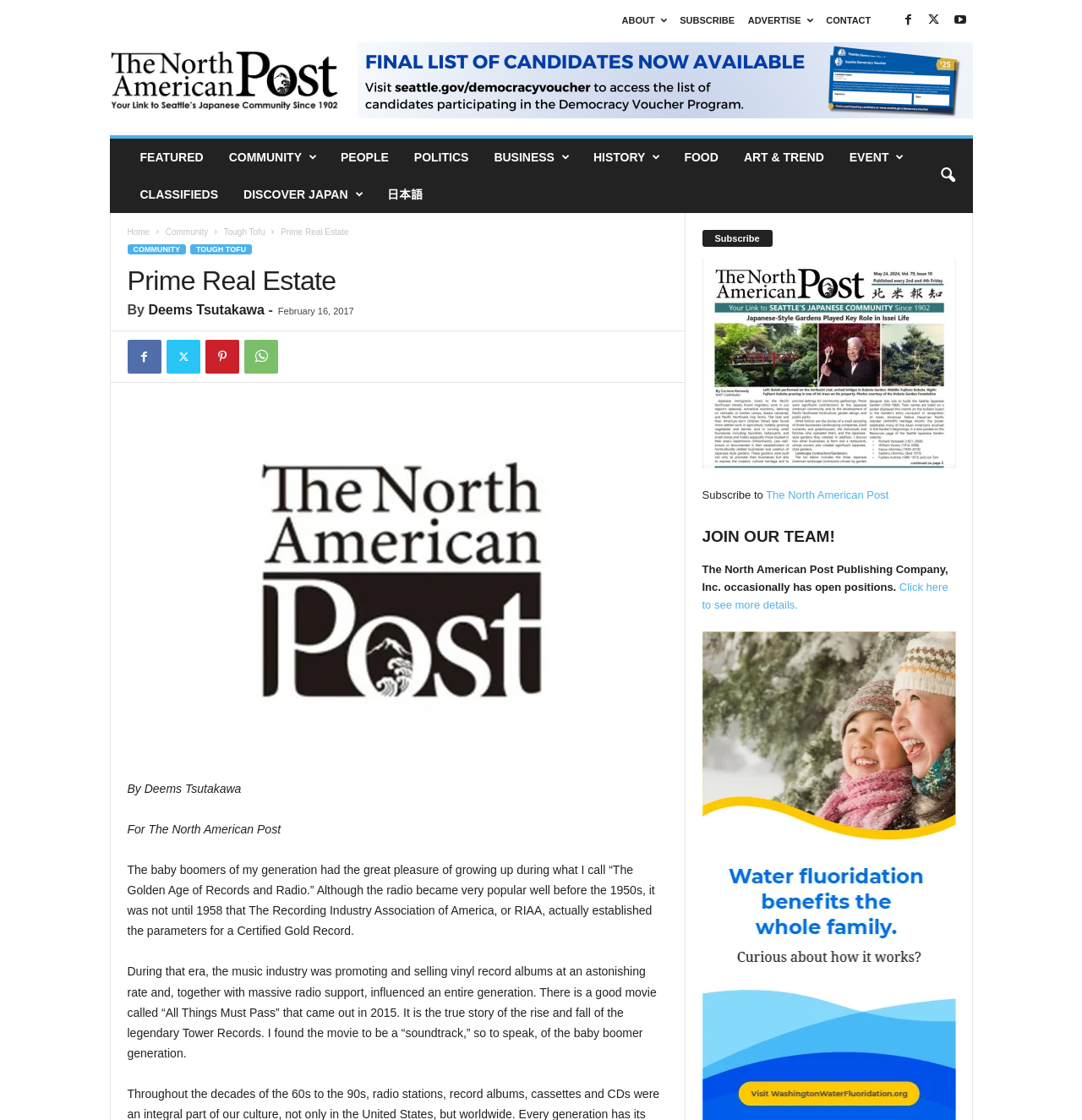Locate the bounding box coordinates of the element that should be clicked to execute the following instruction: "Search using the search icon".

[0.858, 0.14, 0.893, 0.174]